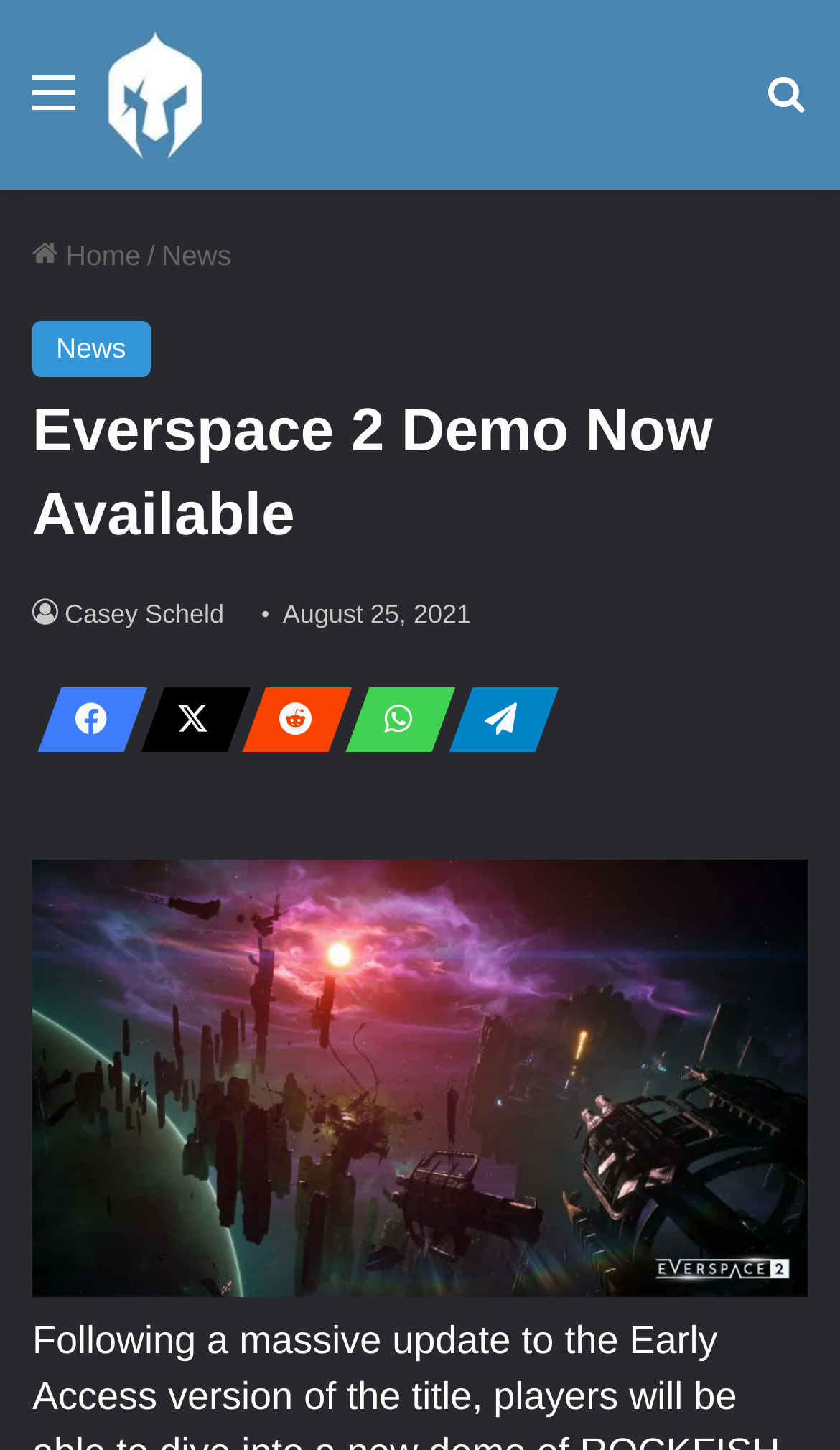What is the category of the article?
Utilize the information in the image to give a detailed answer to the question.

I determined the category of the article by looking at the link element with the text 'News' which is located in the navigation menu at the top of the webpage, indicating that the current article belongs to the 'News' category.